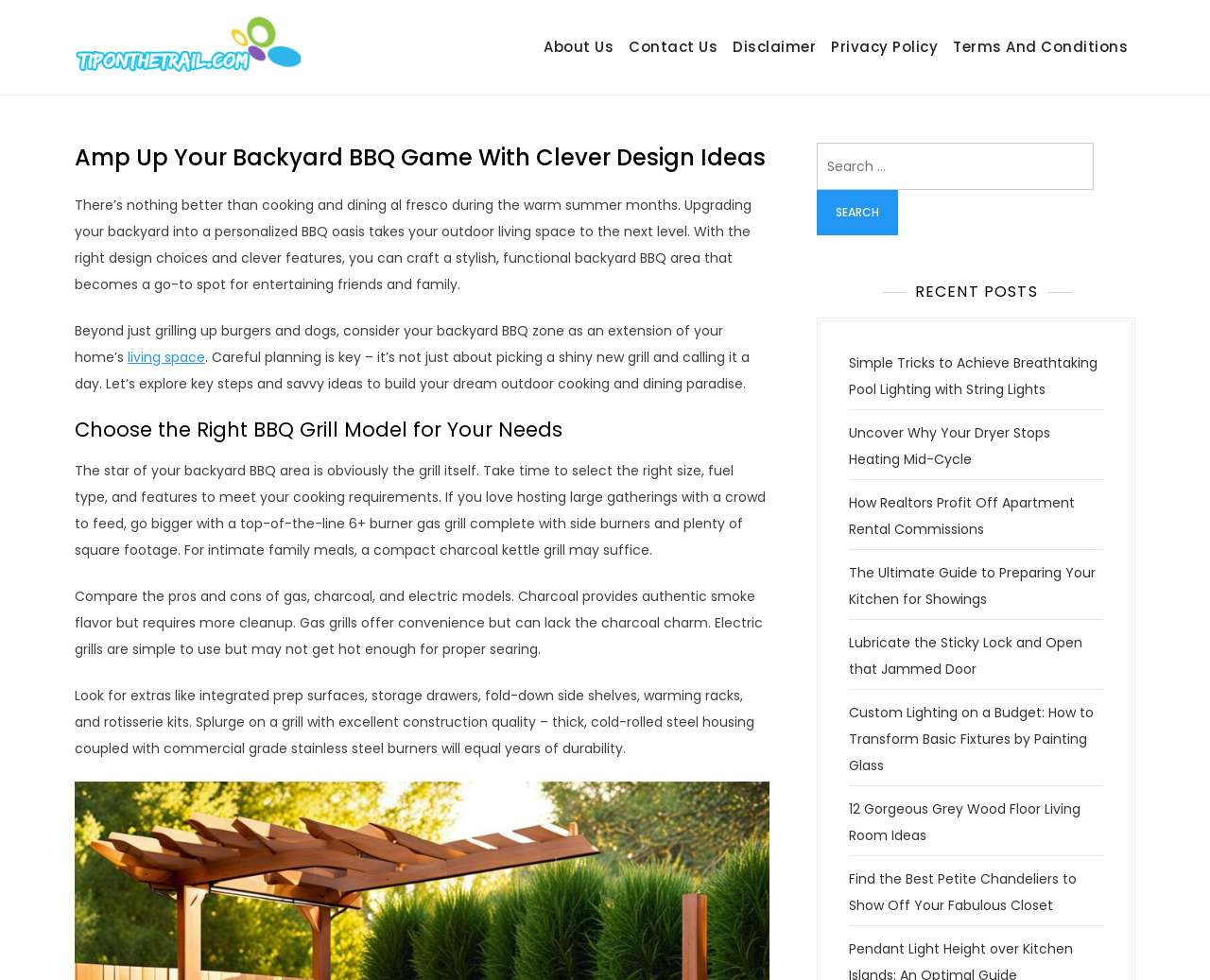Find the bounding box coordinates corresponding to the UI element with the description: "Terms and Conditions". The coordinates should be formatted as [left, top, right, bottom], with values as floats between 0 and 1.

[0.781, 0.014, 0.938, 0.082]